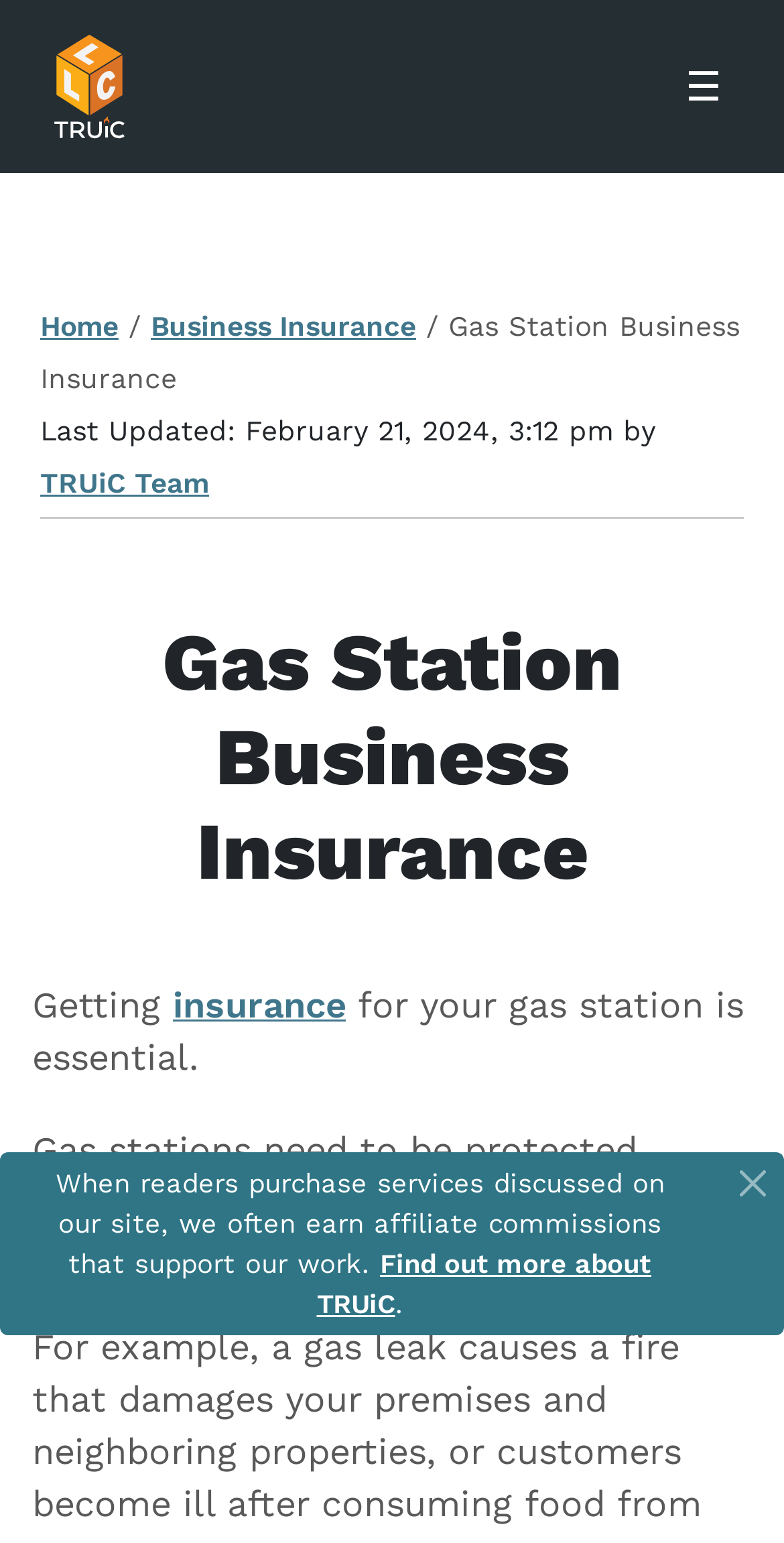Pinpoint the bounding box coordinates of the element that must be clicked to accomplish the following instruction: "Click the 'Toggle navigation' button". The coordinates should be in the format of four float numbers between 0 and 1, i.e., [left, top, right, bottom].

[0.826, 0.03, 0.969, 0.082]